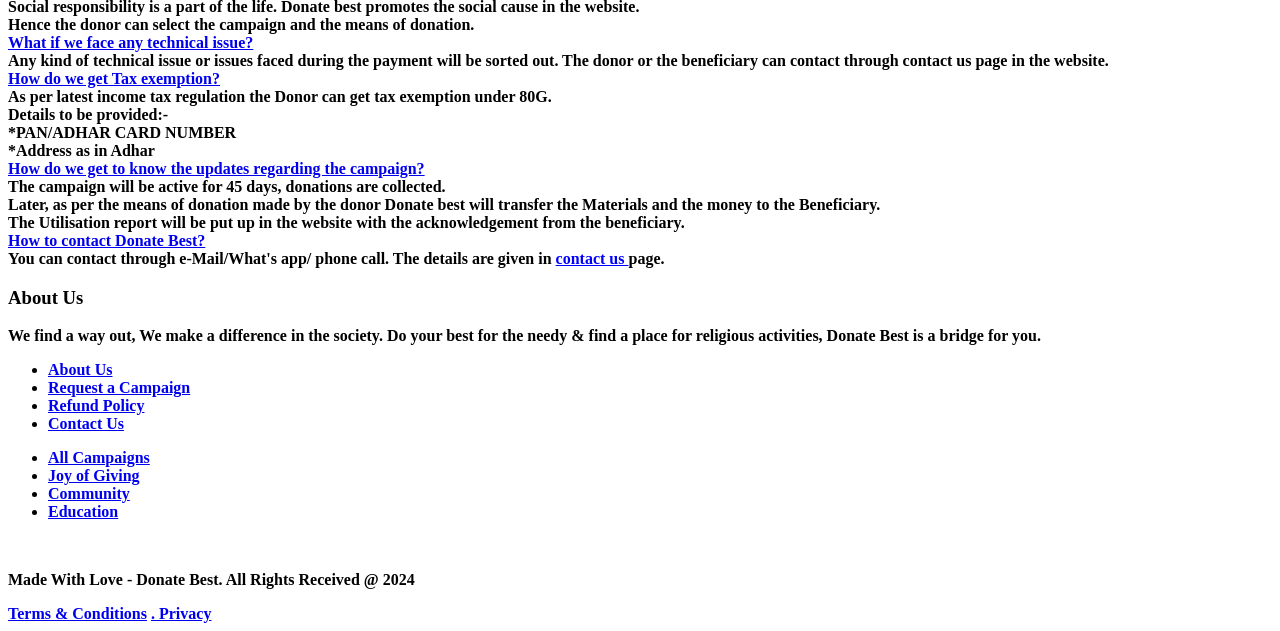Identify the bounding box coordinates for the UI element described as: "Education".

[0.038, 0.798, 0.092, 0.825]